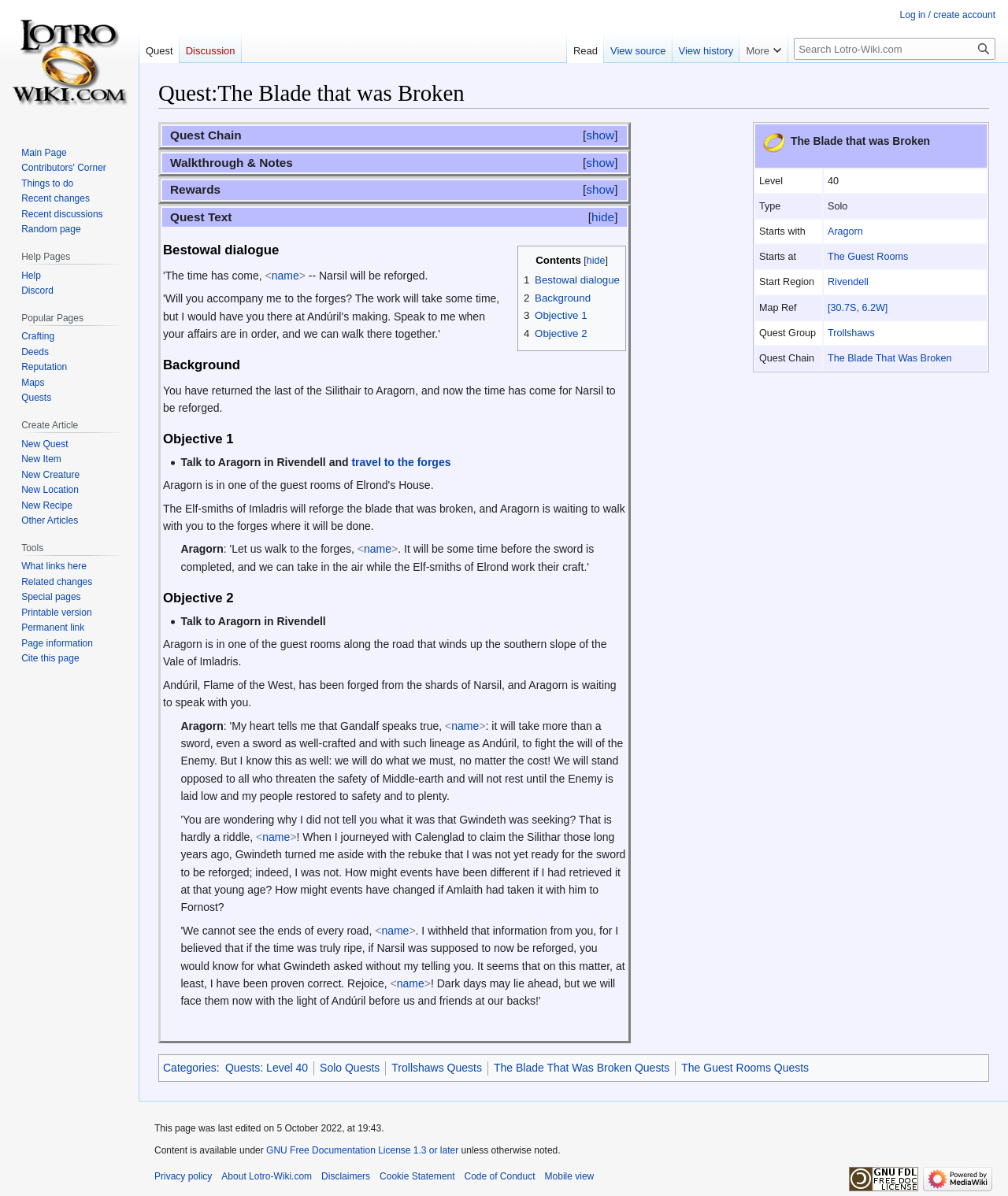Using the details from the image, please elaborate on the following question: What is the reforged sword's name?

I found the answer by reading the quest text, where it says 'Andúril, Flame of the West, has been forged from the shards of Narsil'.